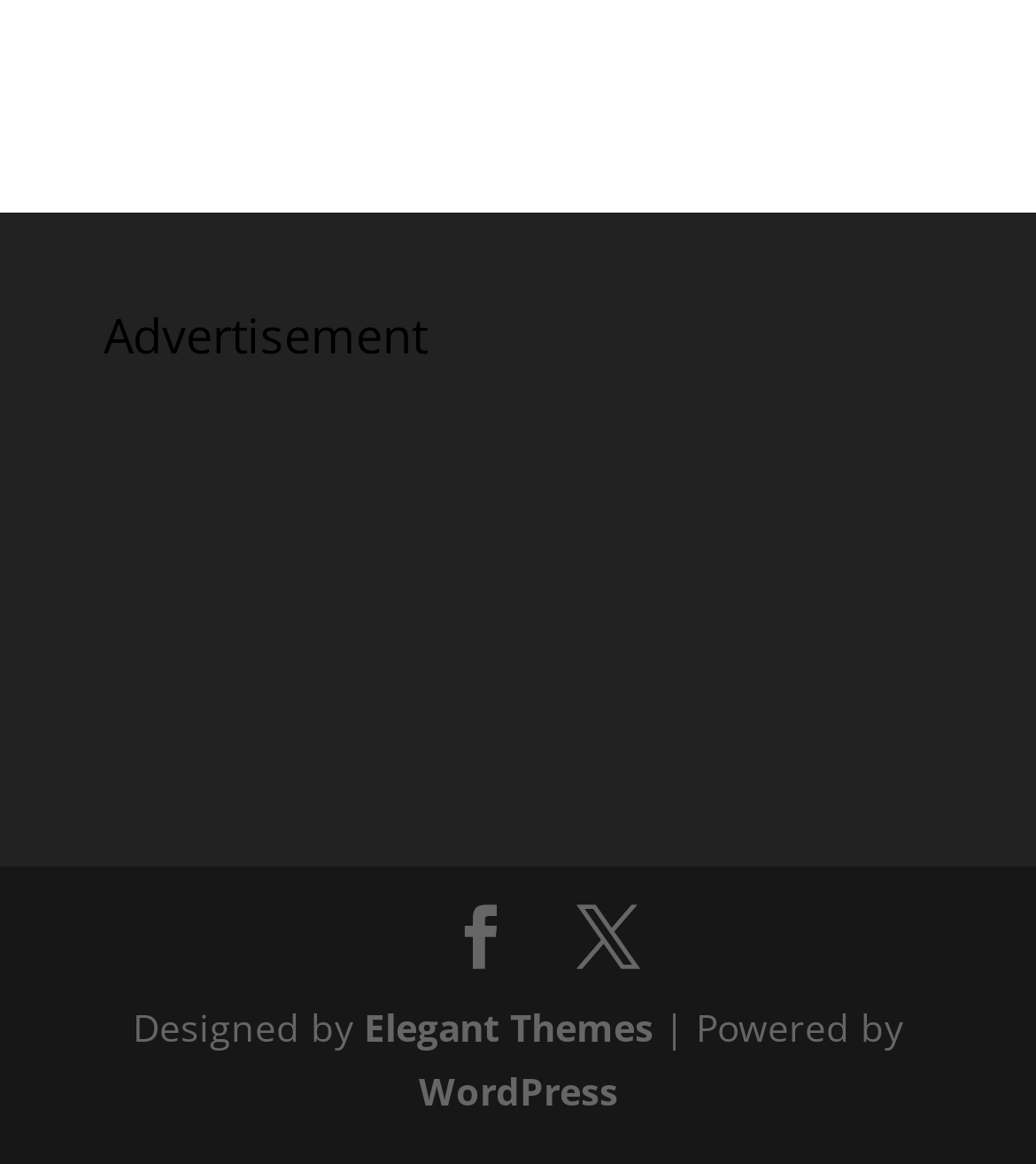Please provide a one-word or phrase answer to the question: 
How many social media links are present at the top?

2